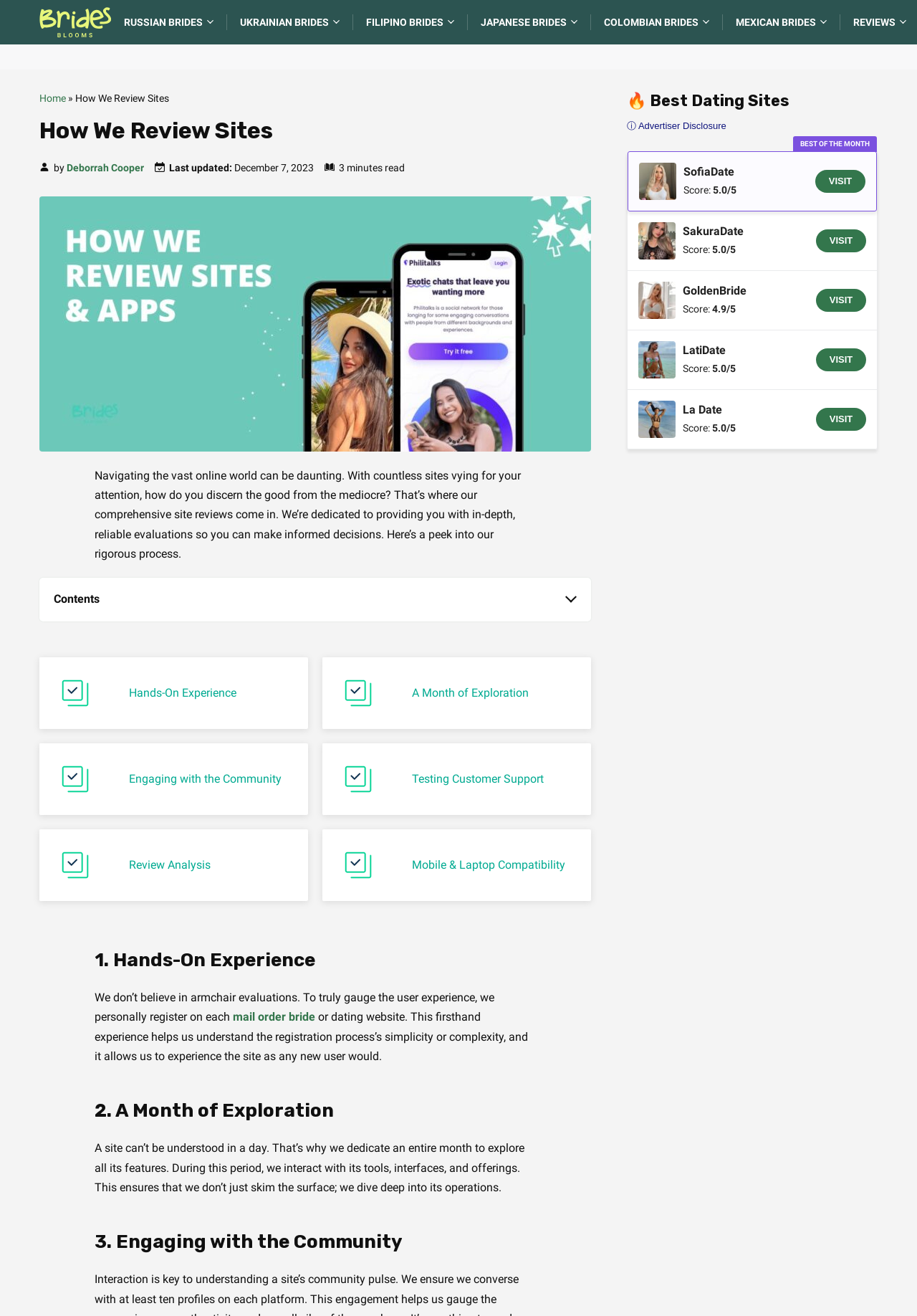How many types of brides are listed?
Give a detailed and exhaustive answer to the question.

I counted the number of links with 'BRIDES' in their text, and there are 6: RUSSIAN BRIDES, UKRAINIAN BRIDES, FILIPINO BRIDES, JAPANESE BRIDES, COLOMBIAN BRIDES, and MEXICAN BRIDES.